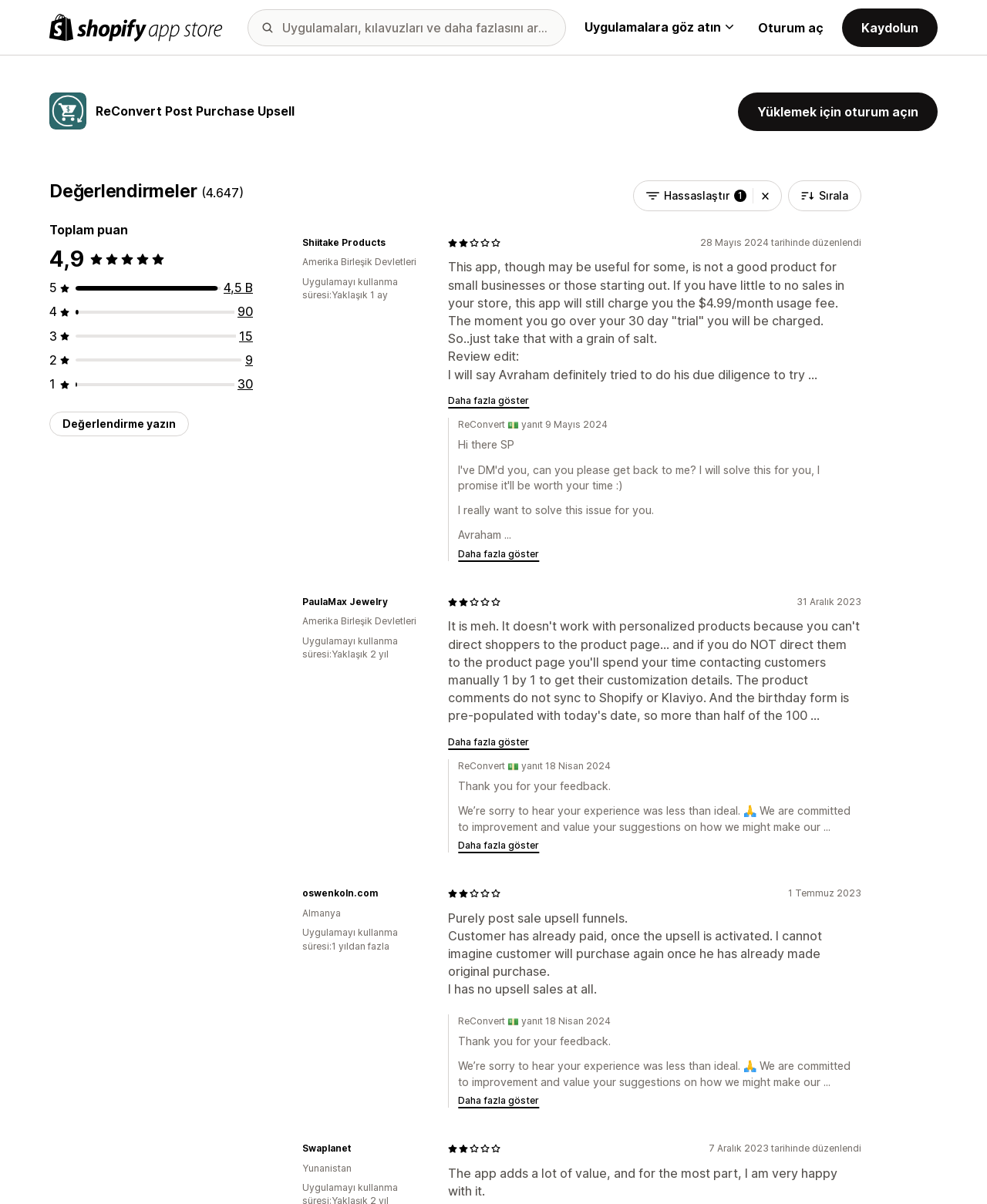Can you look at the image and give a comprehensive answer to the question:
What is the function of the button 'Daha fazla göster'?

I inferred the function of the button by its text 'Daha fazla göster' which means 'Show more' in English, and its location near the reviews of ReConvert Post Purchase Upsell.